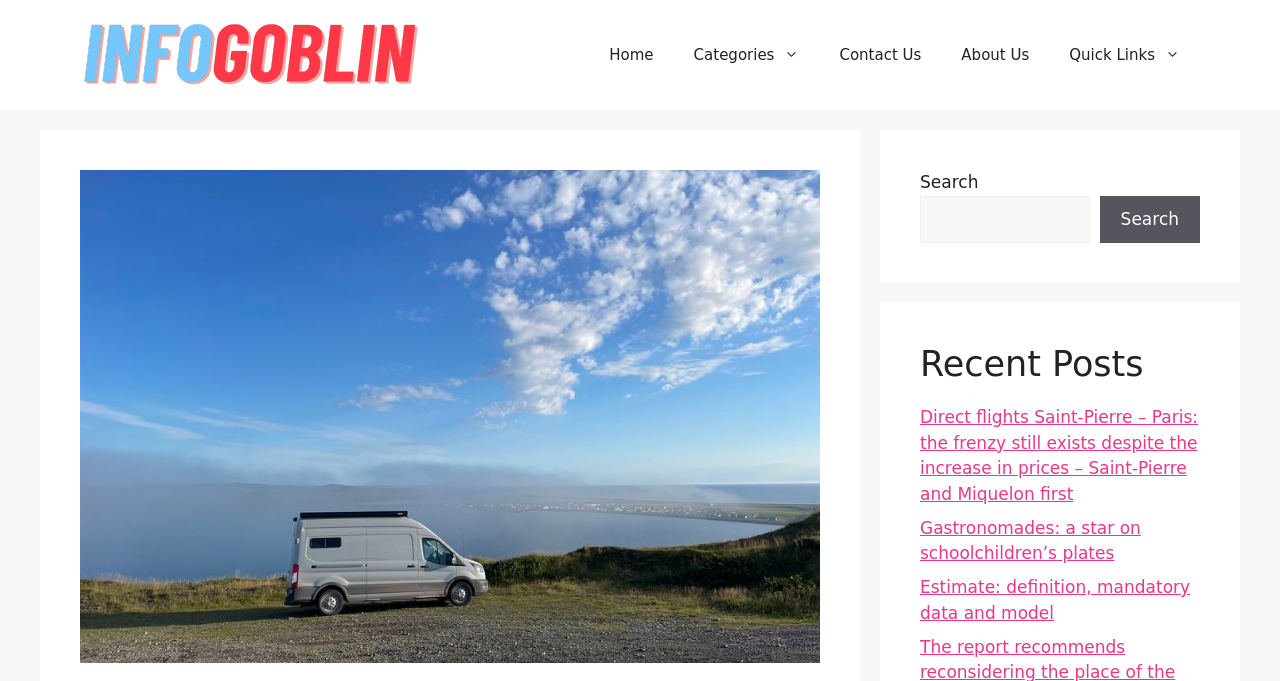Based on the provided description, "alt="InfoGoblin"", find the bounding box of the corresponding UI element in the screenshot.

[0.062, 0.065, 0.328, 0.094]